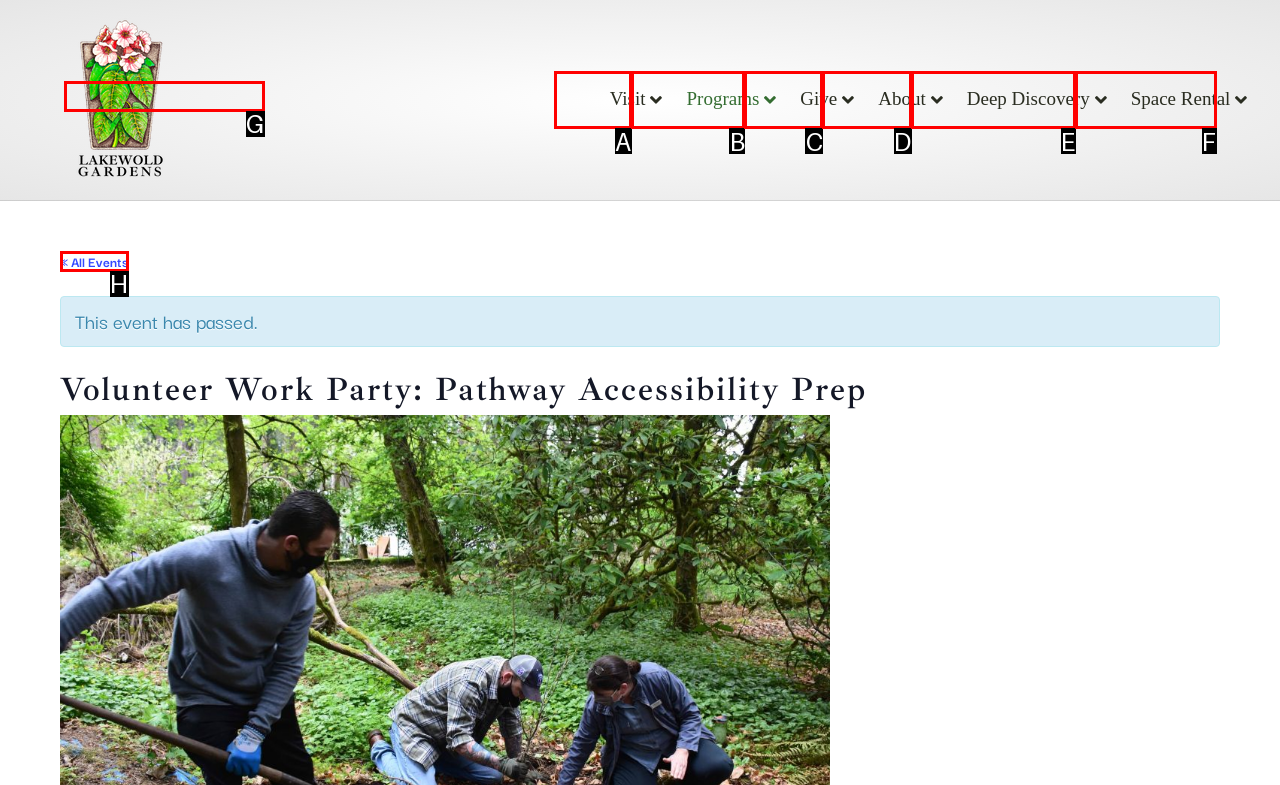Identify the option that corresponds to: Starting a Portapotty Rental Business
Respond with the corresponding letter from the choices provided.

None